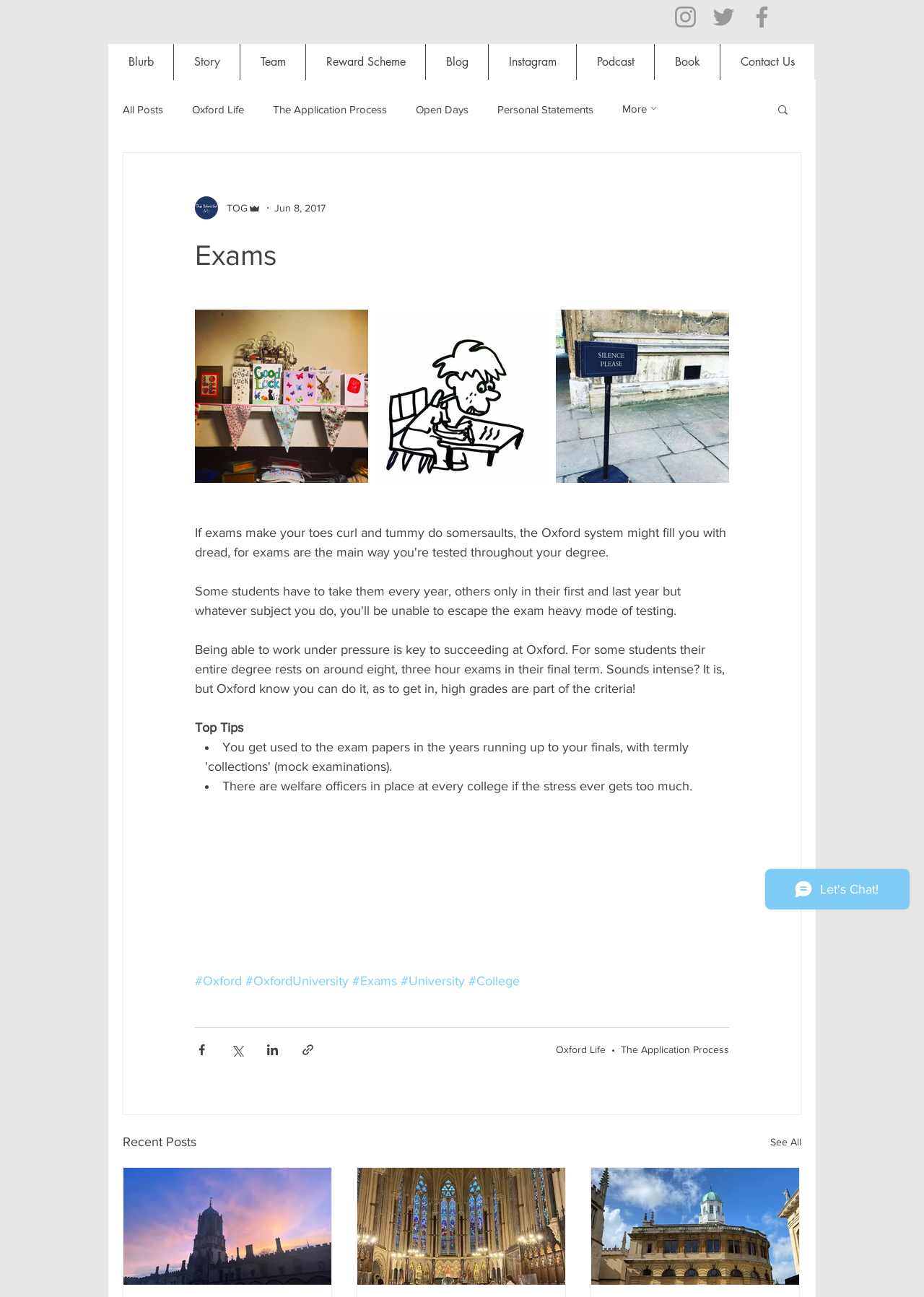Please study the image and answer the question comprehensively:
How many images are there in the article?

I counted the number of image elements in the article section, which includes the writer's picture and three untitled images.